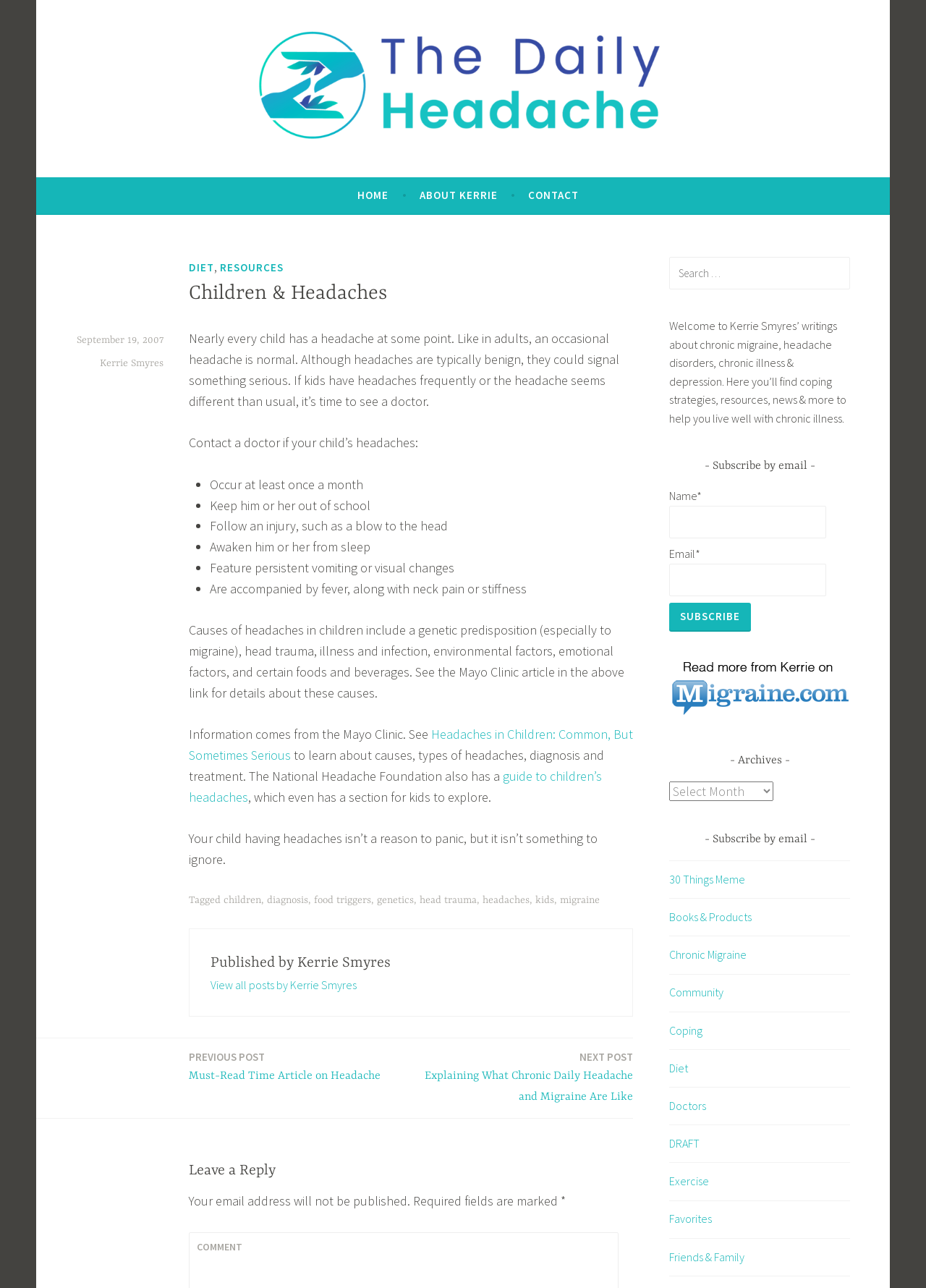Can you give a comprehensive explanation to the question given the content of the image?
Who is the author of this article?

I found the author's name by looking at the link element with the text 'Kerrie Smyres' which is located near the top of the article.